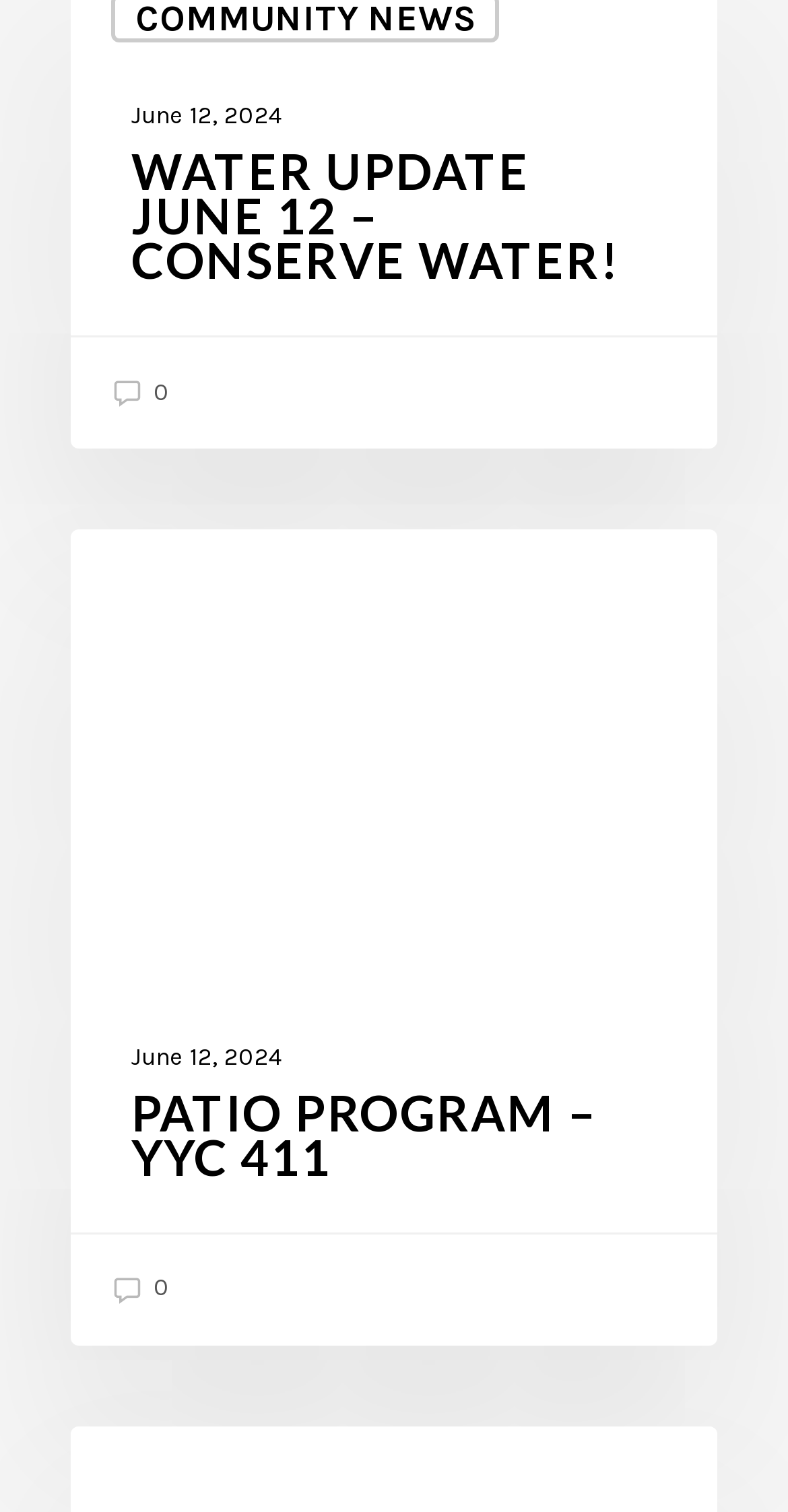Please provide a brief answer to the following inquiry using a single word or phrase:
What is the date mentioned at the top?

June 12, 2024